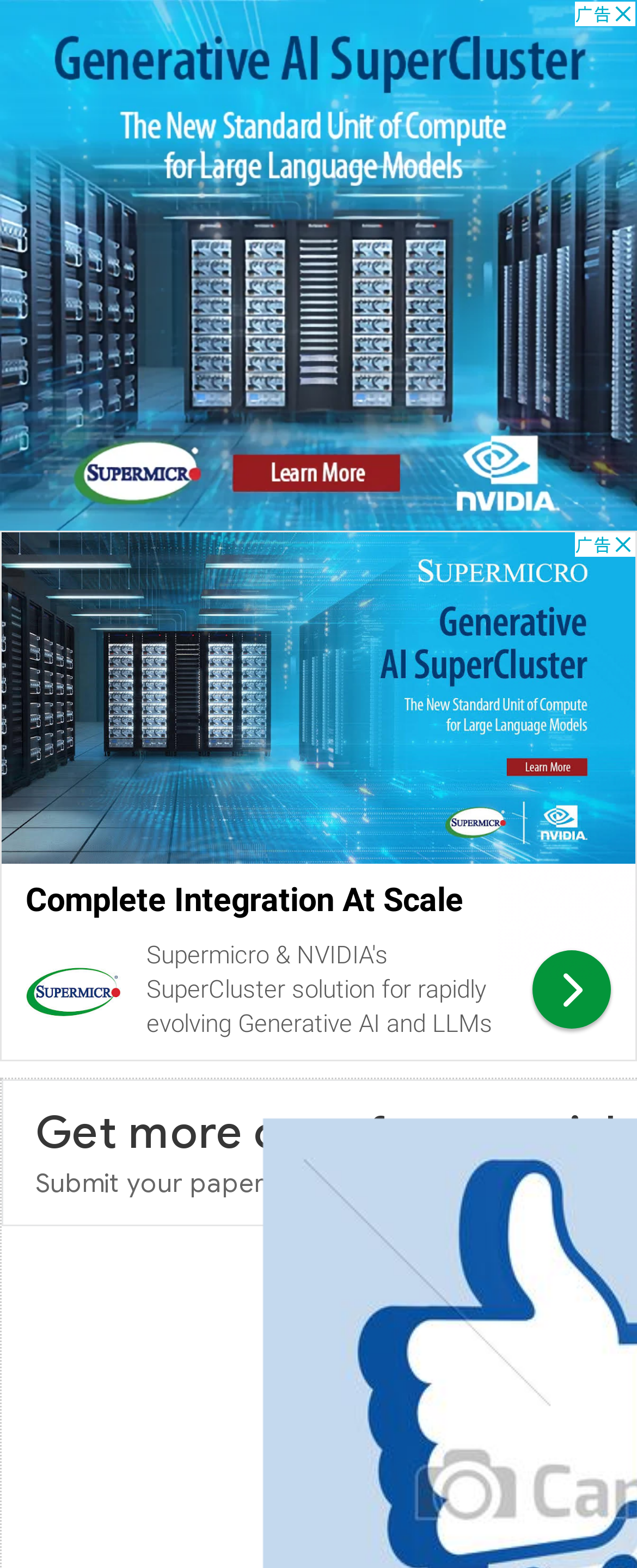Ascertain the bounding box coordinates for the UI element detailed here: "Terms of Use". The coordinates should be provided as [left, top, right, bottom] with each value being a float between 0 and 1.

None